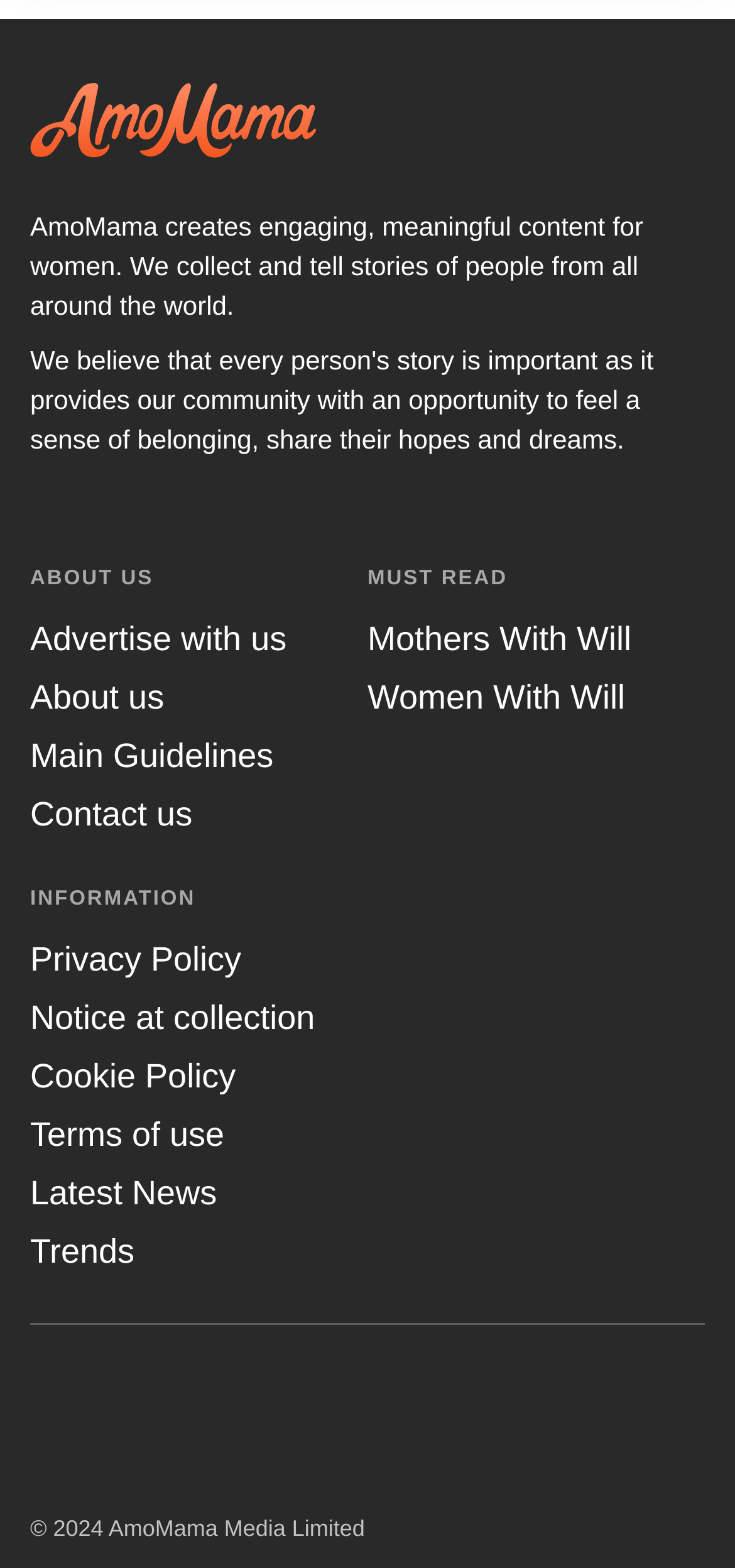Examine the image and give a thorough answer to the following question:
How many social media links are there?

There are three social media links at the bottom of the webpage, which are Instagram, Facebook, and Youtube. These links are represented by their respective logos and can be found in the bottom-right corner of the webpage.